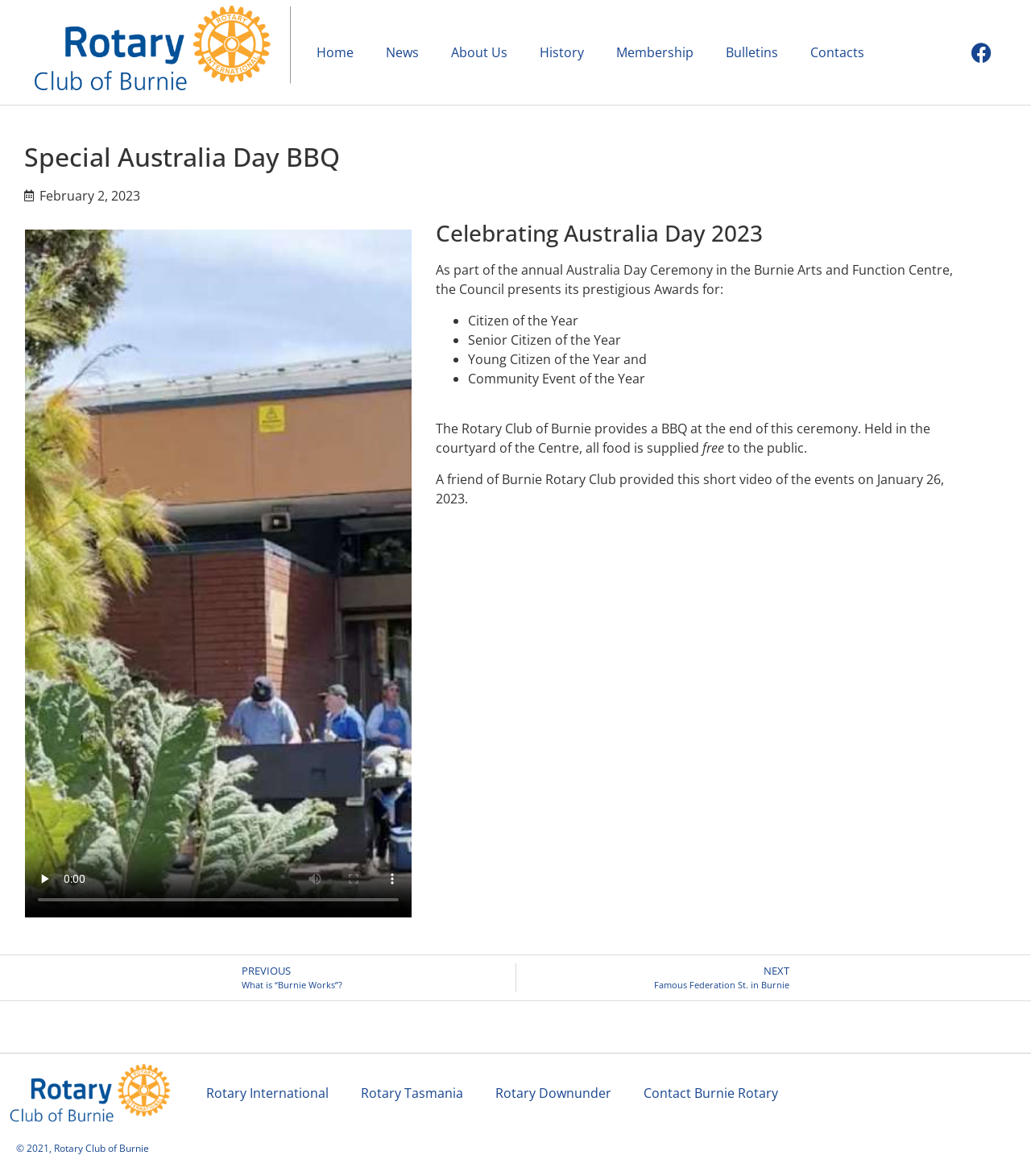For the given element description NextFamous Federation St. in Burnie, determine the bounding box coordinates of the UI element. The coordinates should follow the format (top-left x, top-left y, bottom-right x, bottom-right y) and be within the range of 0 to 1.

[0.5, 0.819, 0.766, 0.844]